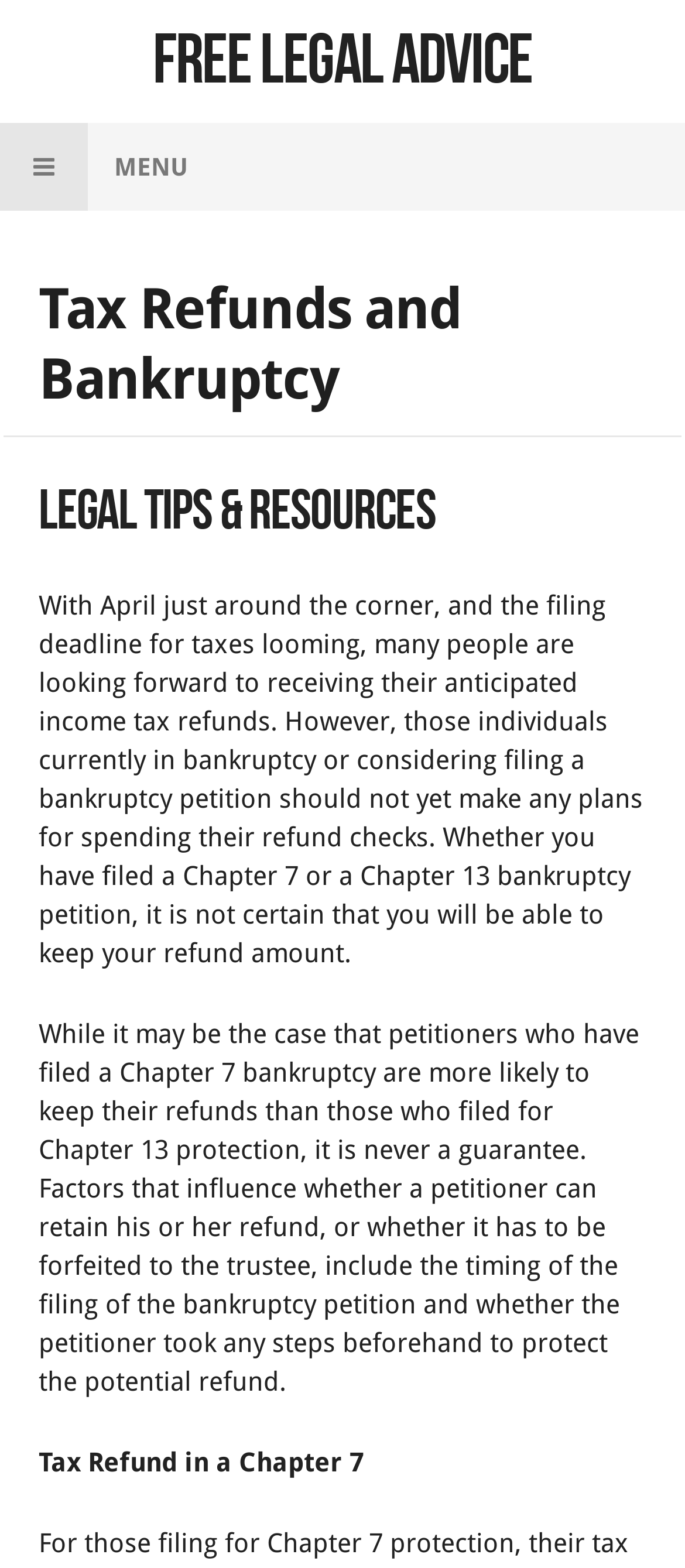Please answer the following question as detailed as possible based on the image: 
What type of bankruptcy is more likely to allow keeping refunds?

Based on the webpage content, it is mentioned that 'petitioners who have filed a Chapter 7 bankruptcy are more likely to keep their refunds than those who filed for Chapter 13 protection'. This implies that Chapter 7 bankruptcy has a higher likelihood of allowing individuals to keep their refunds.